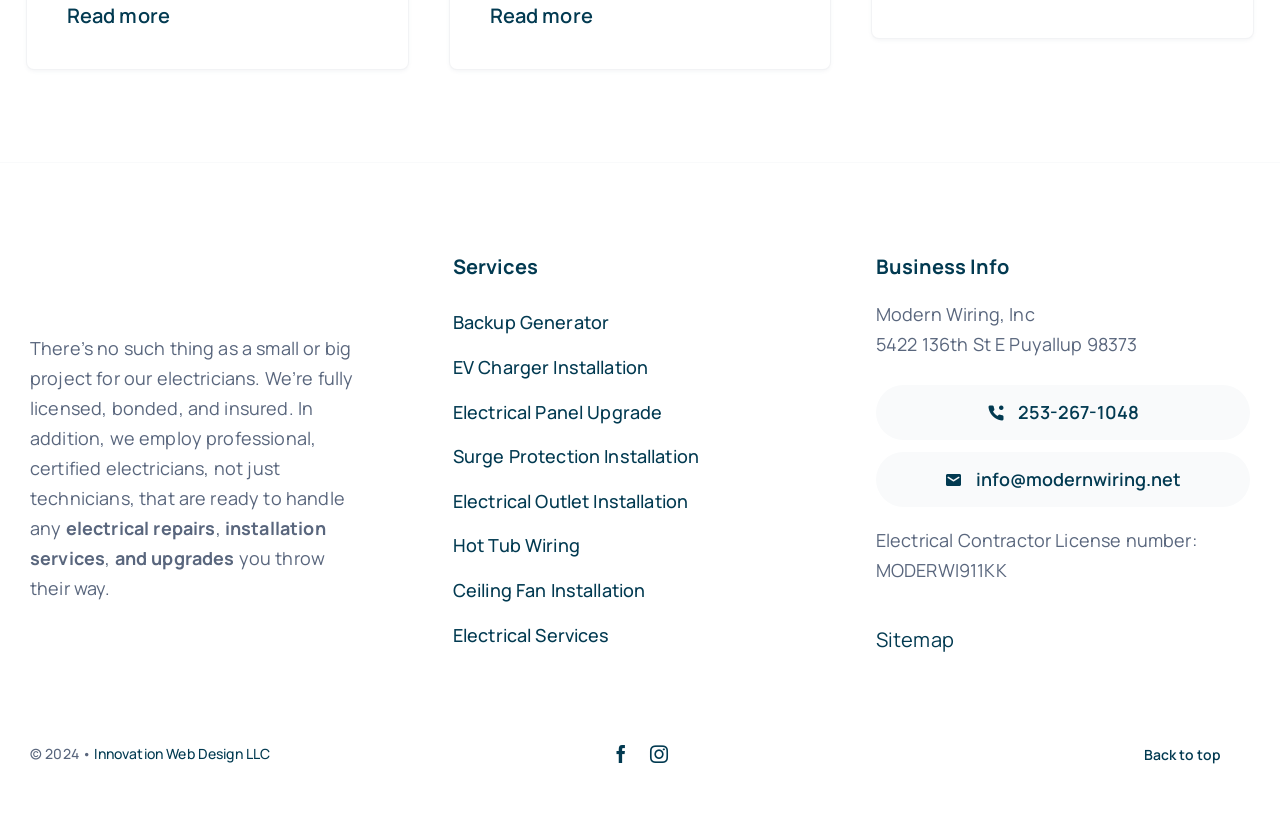Please provide the bounding box coordinates for the element that needs to be clicked to perform the following instruction: "Click Backup Generator". The coordinates should be given as four float numbers between 0 and 1, i.e., [left, top, right, bottom].

[0.354, 0.366, 0.637, 0.405]